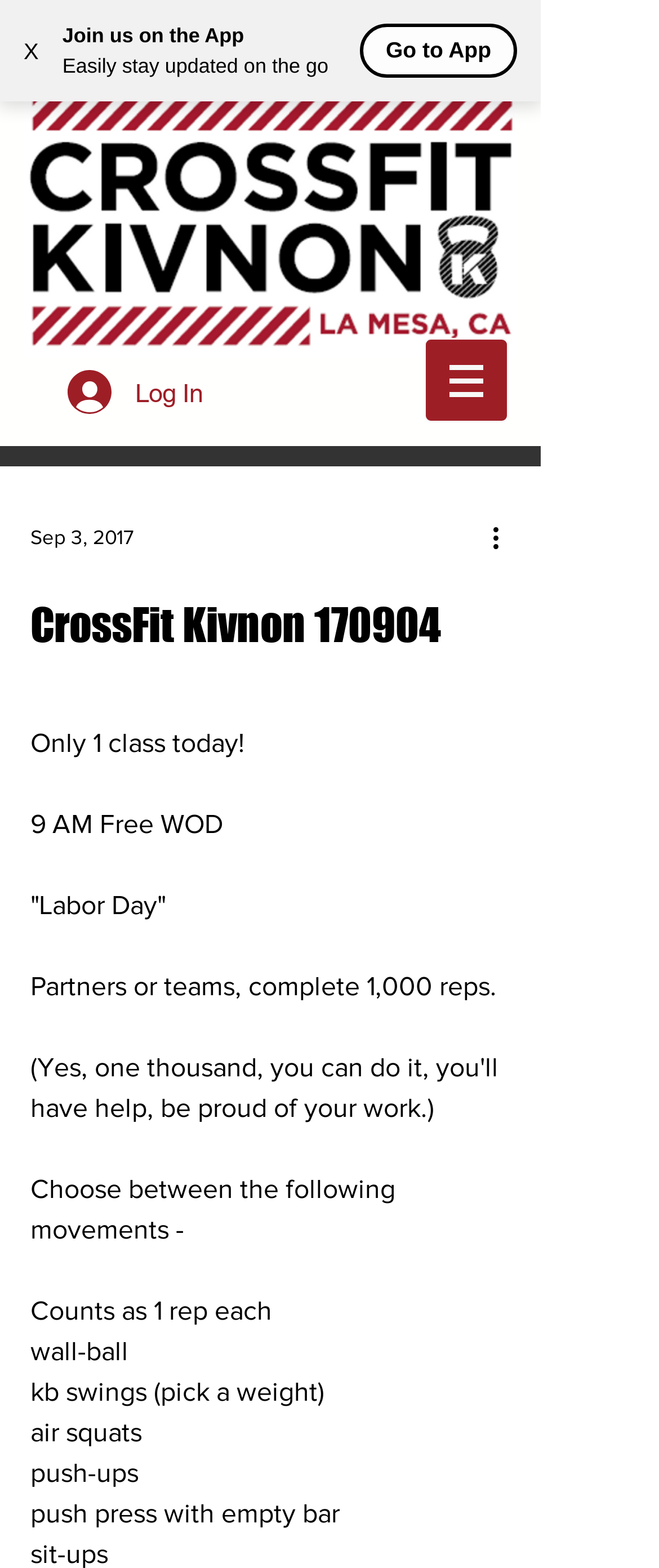What is the time of the free WOD?
Please answer the question with as much detail as possible using the screenshot.

I found the answer by reading the text '9 AM Free WOD' which indicates that the free WOD is scheduled at 9 AM.